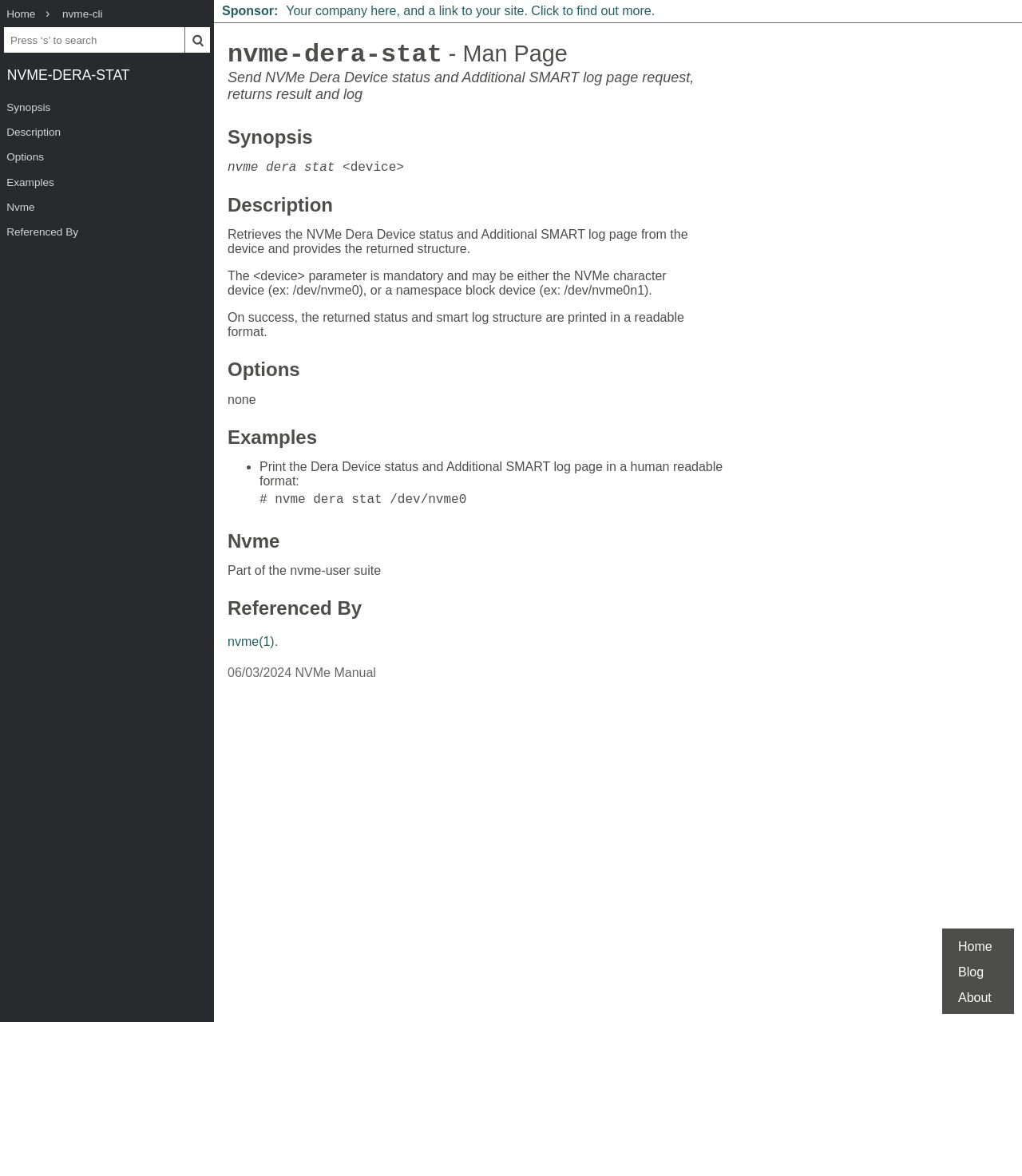Identify the bounding box coordinates of the region that needs to be clicked to carry out this instruction: "Click the 'NVME-DERA-STAT' link". Provide these coordinates as four float numbers ranging from 0 to 1, i.e., [left, top, right, bottom].

[0.0, 0.045, 0.209, 0.081]